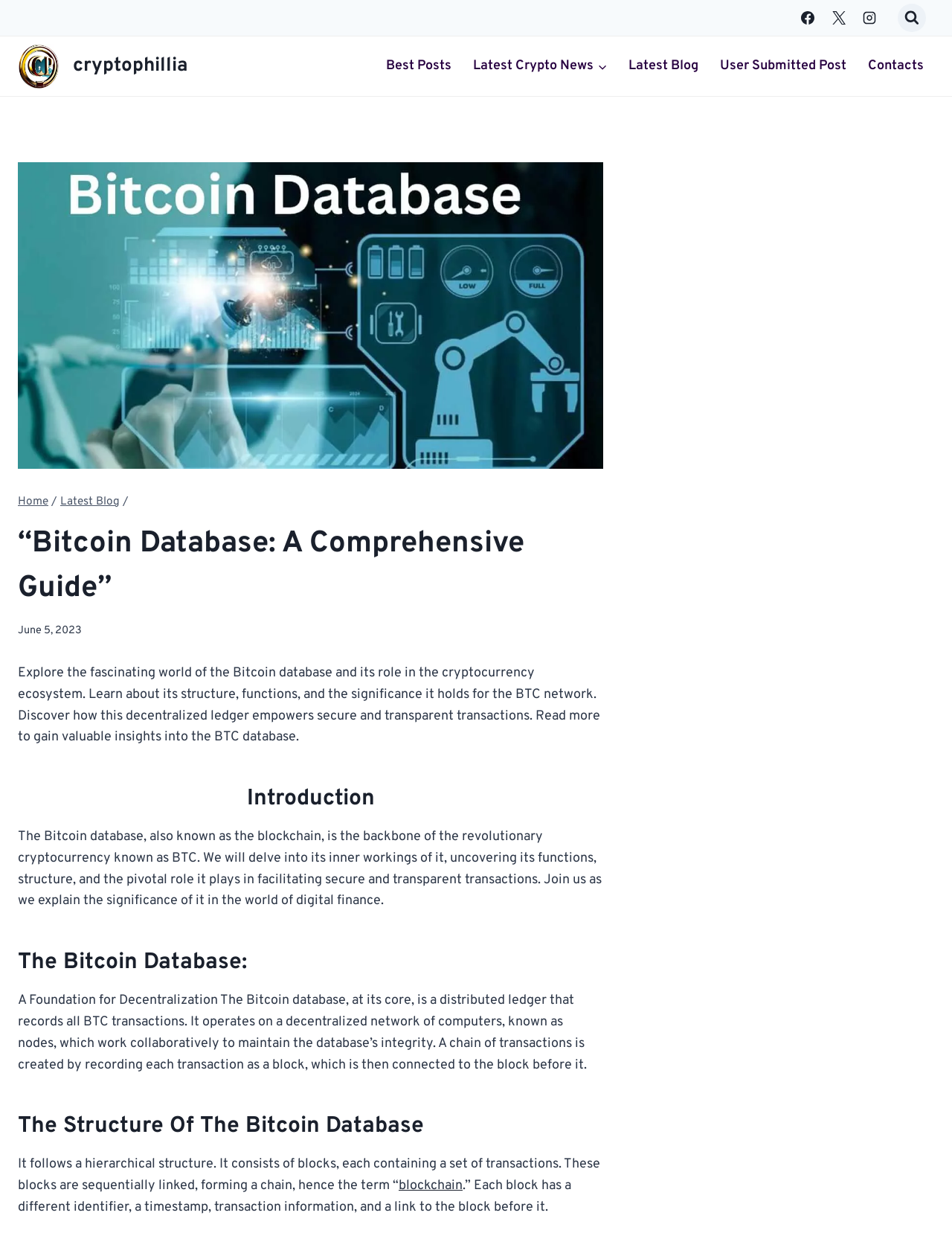Pinpoint the bounding box coordinates of the area that must be clicked to complete this instruction: "Scroll to top".

[0.96, 0.74, 0.977, 0.753]